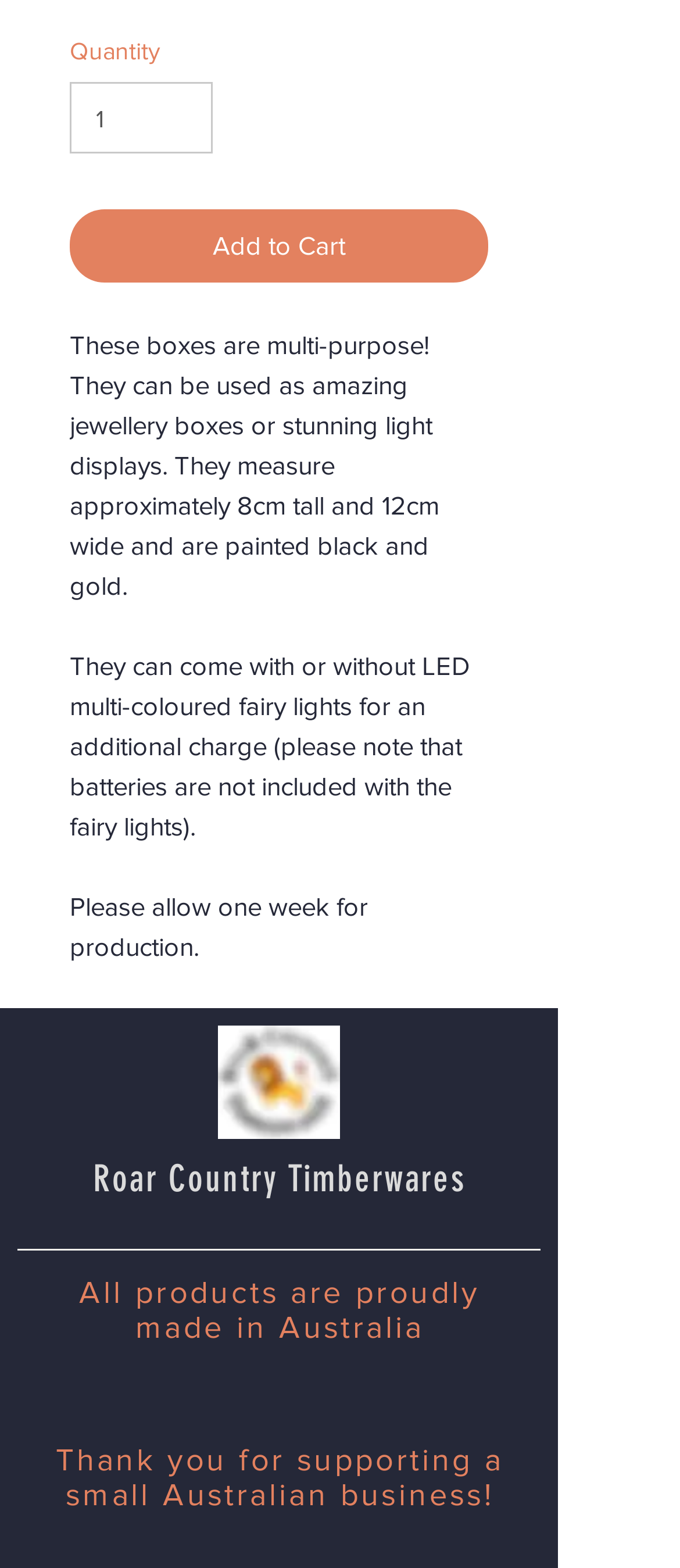Give a succinct answer to this question in a single word or phrase: 
How long does production take?

One week